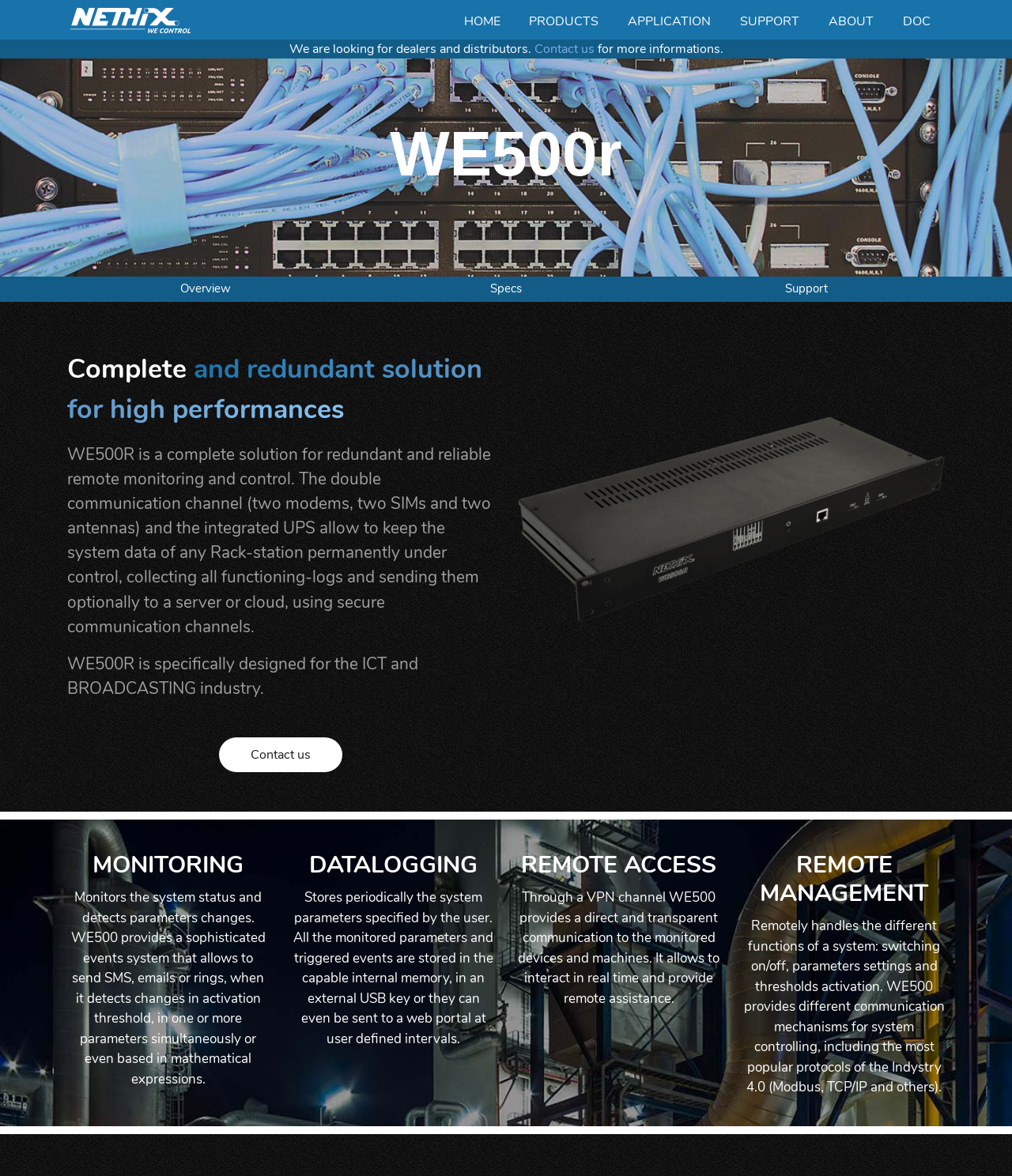Locate the bounding box coordinates of the area to click to fulfill this instruction: "View PRODUCTS". The bounding box should be presented as four float numbers between 0 and 1, in the order [left, top, right, bottom].

[0.523, 0.011, 0.592, 0.026]